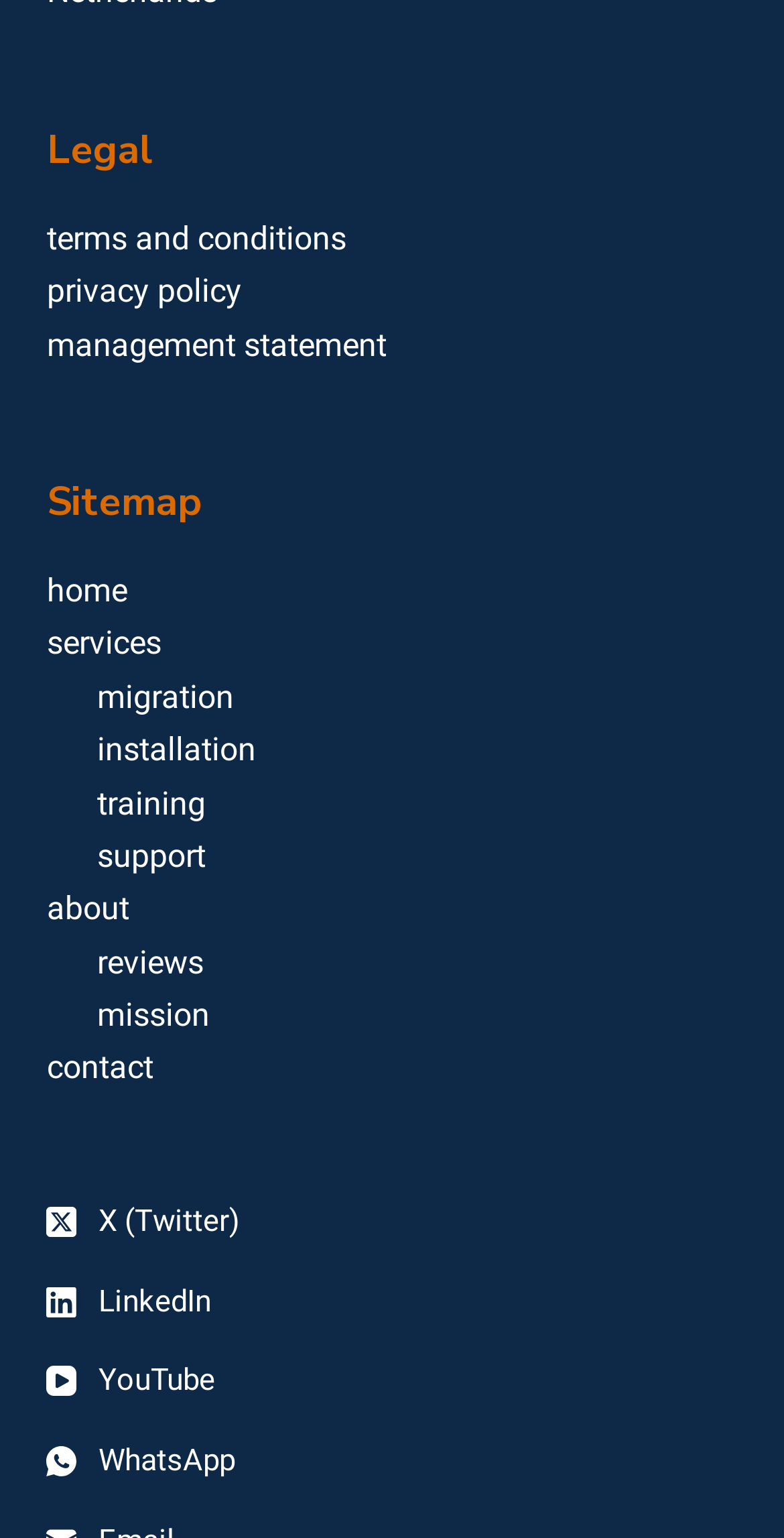Find the bounding box coordinates of the element to click in order to complete the given instruction: "visit Twitter page."

[0.06, 0.778, 0.94, 0.81]